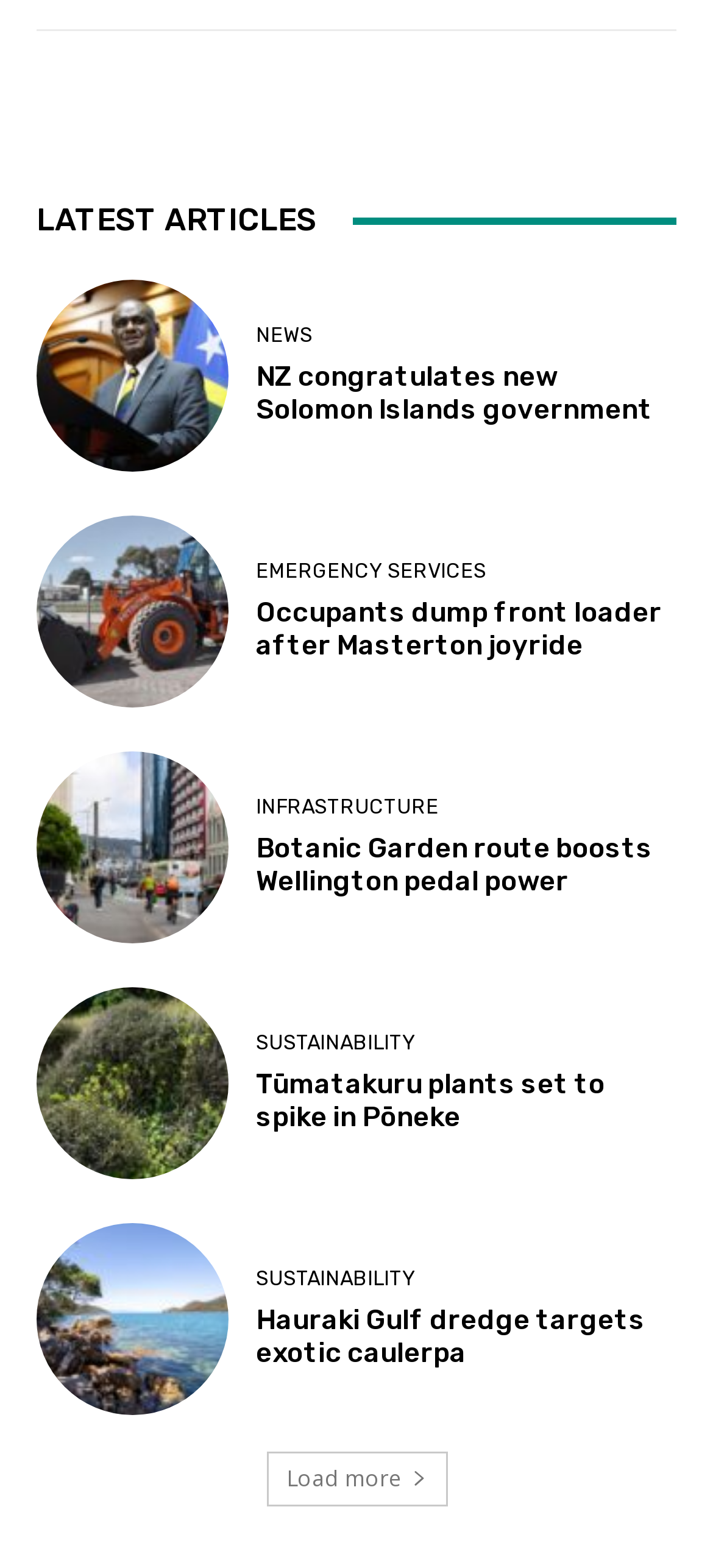Please give a one-word or short phrase response to the following question: 
How many article categories are there?

5